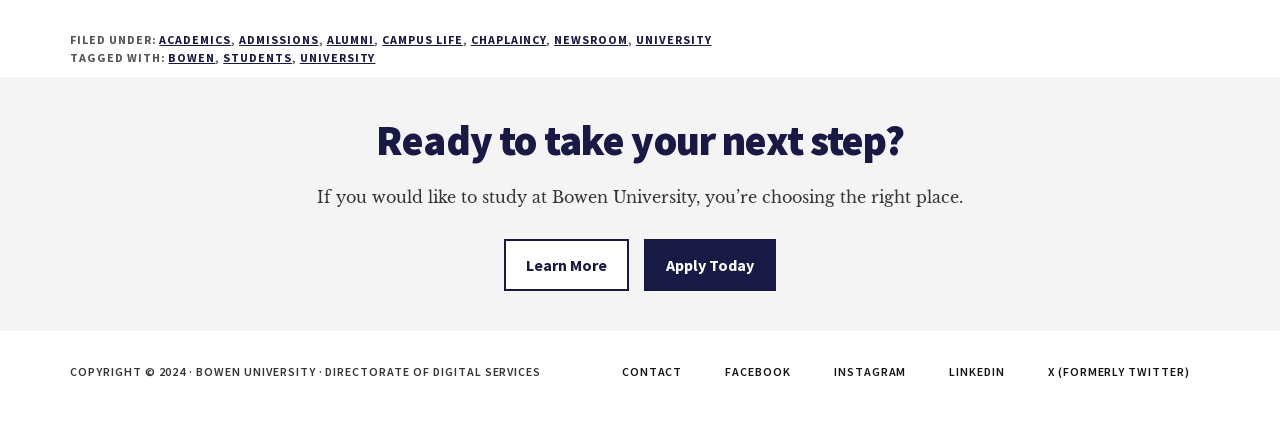Can you show the bounding box coordinates of the region to click on to complete the task described in the instruction: "View Bowen University's Facebook page"?

[0.551, 0.842, 0.634, 0.89]